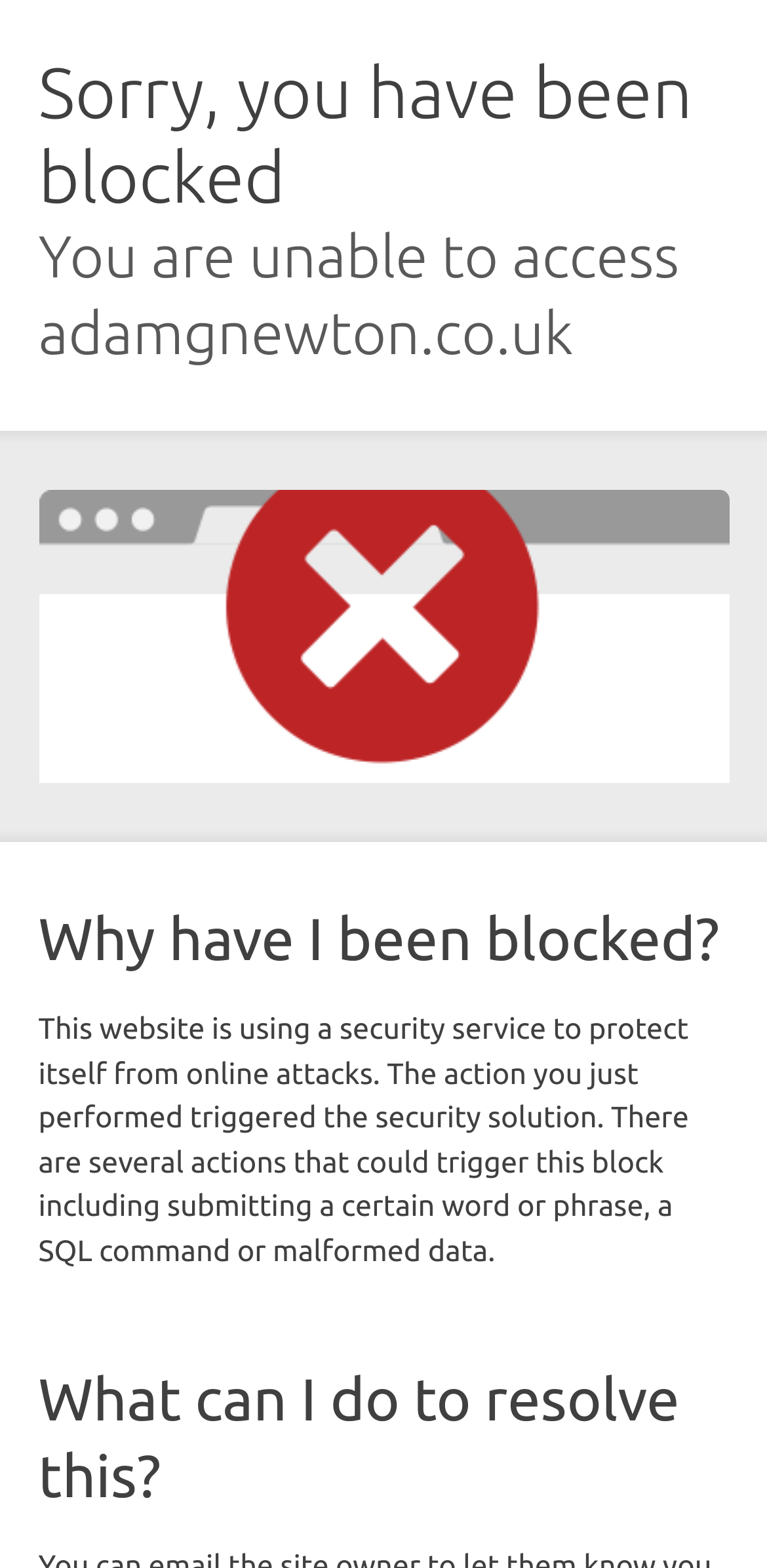Can you determine the main header of this webpage?

Sorry, you have been blocked